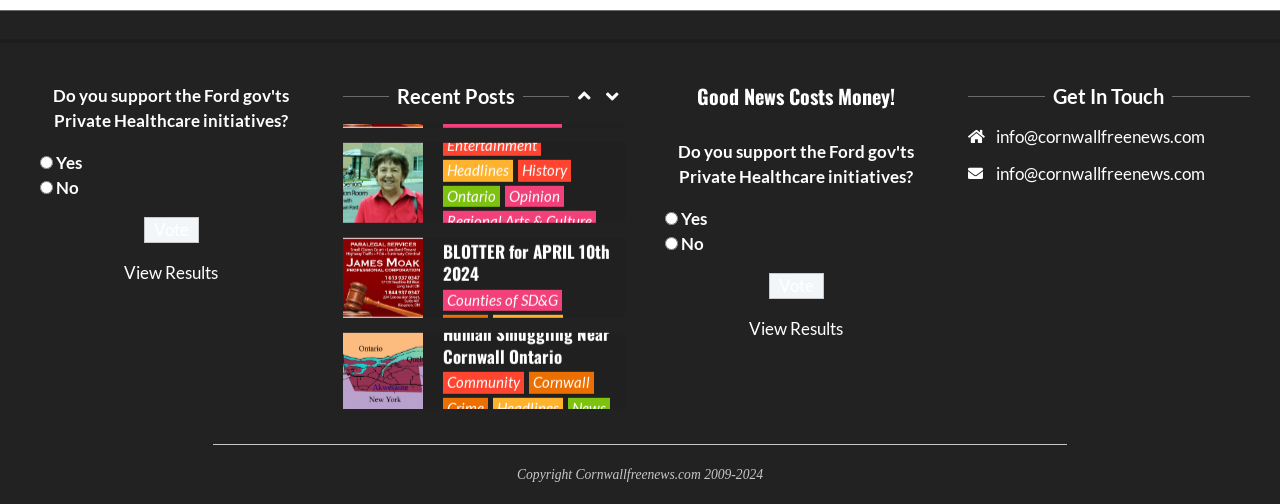Identify the bounding box coordinates for the element you need to click to achieve the following task: "Vote". Provide the bounding box coordinates as four float numbers between 0 and 1, in the form [left, top, right, bottom].

[0.112, 0.43, 0.155, 0.481]